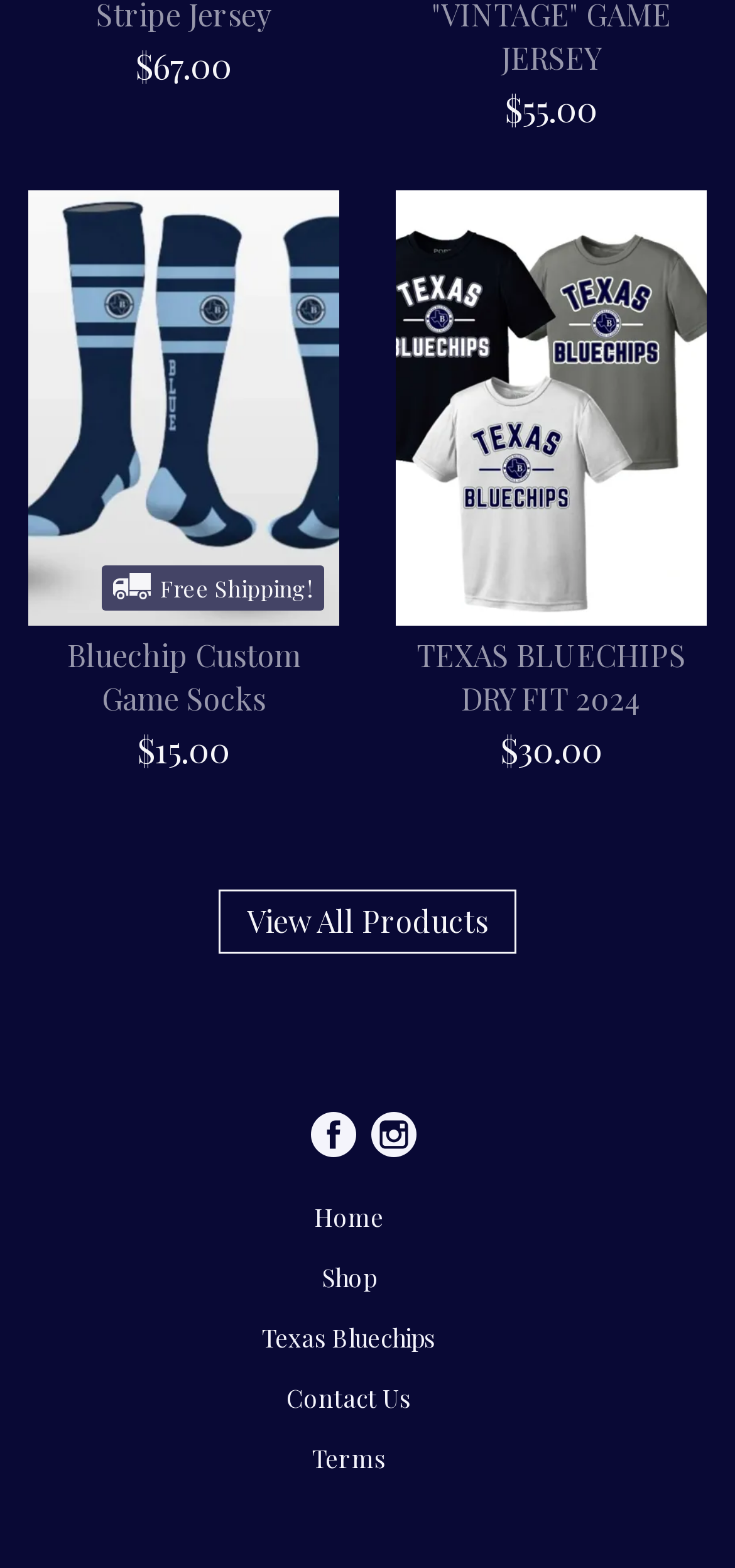What is the price of the Bluechip Custom Game Socks?
Based on the visual, give a brief answer using one word or a short phrase.

$15.00